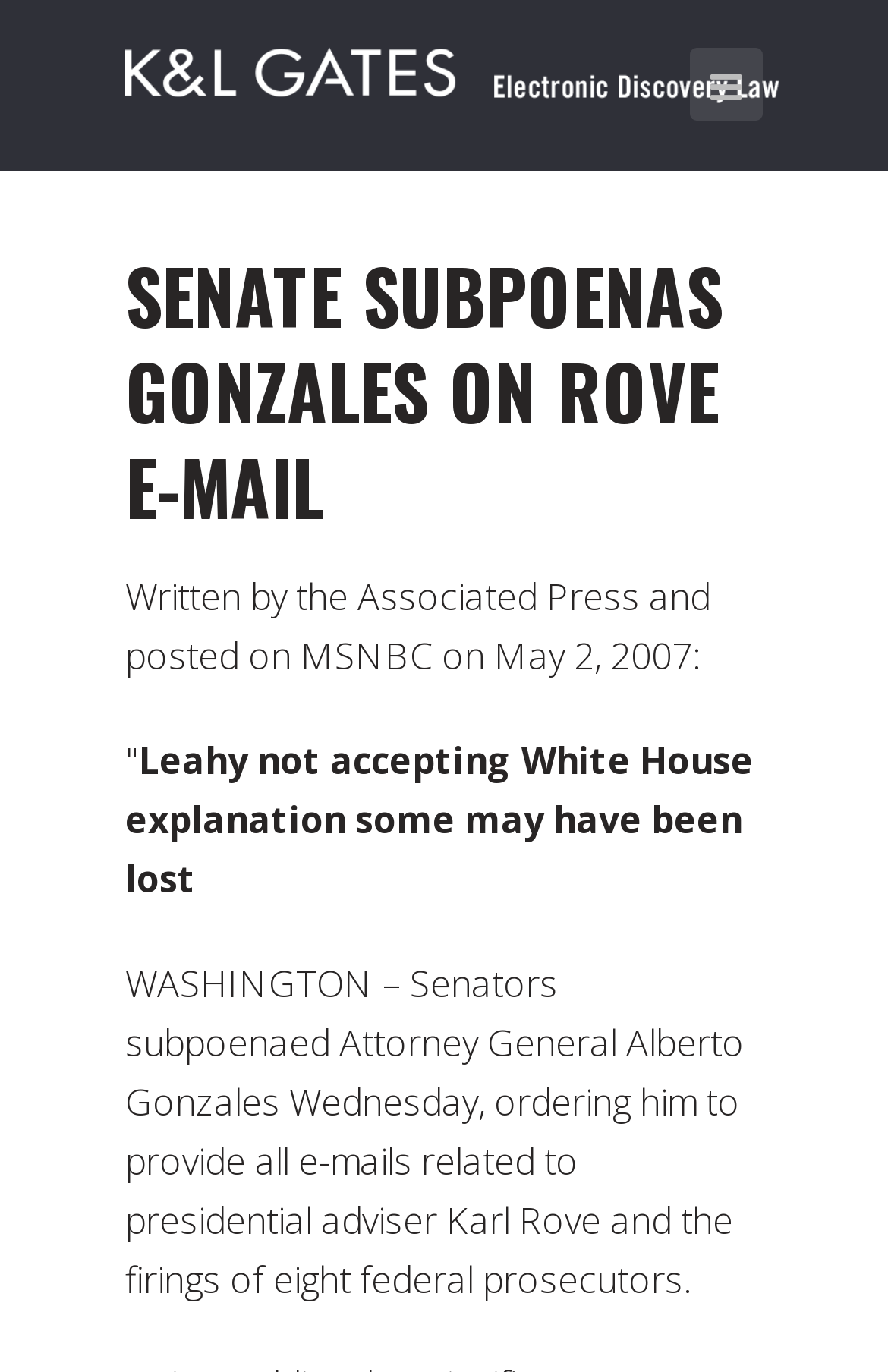Given the element description, predict the bounding box coordinates in the format (top-left x, top-left y, bottom-right x, bottom-right y). Make sure all values are between 0 and 1. Here is the element description: title="mobile-btn"

[0.777, 0.035, 0.859, 0.088]